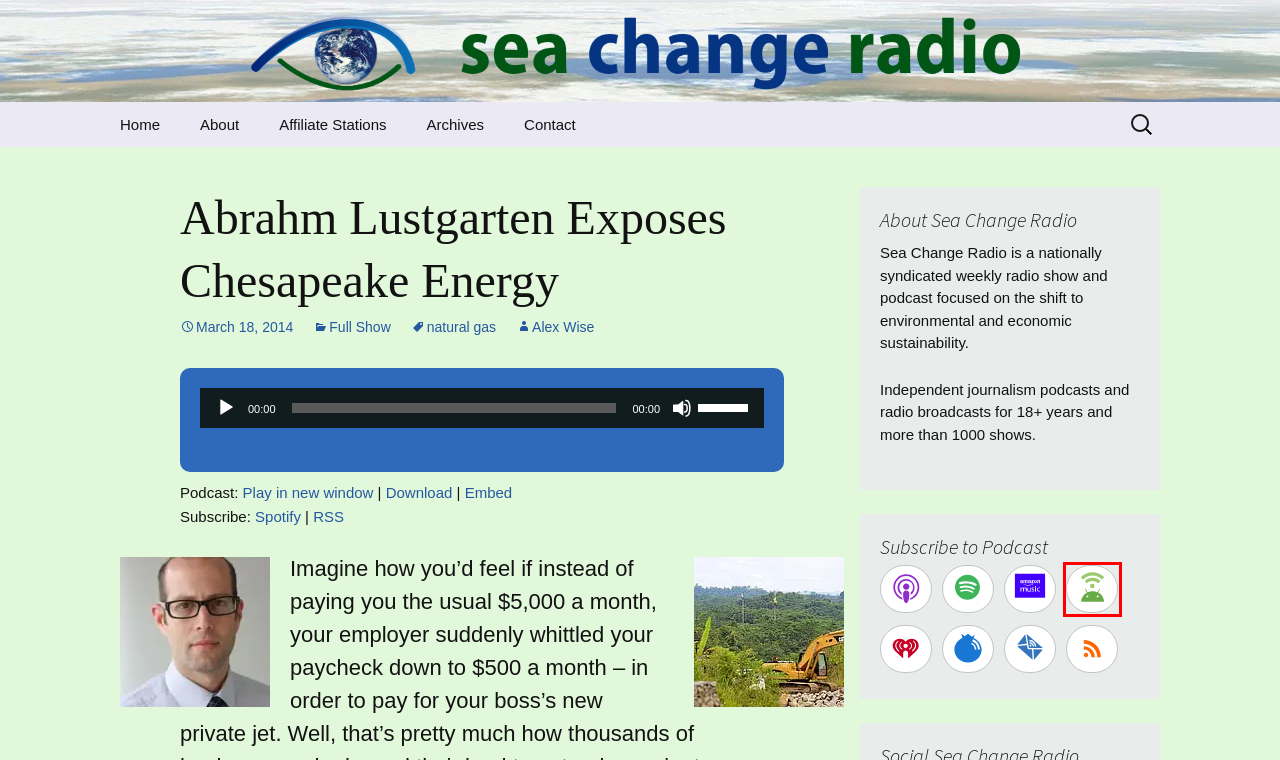Review the screenshot of a webpage which includes a red bounding box around an element. Select the description that best fits the new webpage once the element in the bounding box is clicked. Here are the candidates:
A. Subscribe by Email to Sea Change Radio
B. Archives — Sea Change Radio
C. Privacy Policy — Sea Change Radio
D. Sea Change Radio
E. Sea Change Radio — Independent journalism focused on environmental and economic sustainability
F. Alex Wise — Sea Change Radio
G. Affiliate Stations — Sea Change Radio
H. Subscribe on Android to Sea Change Radio

H